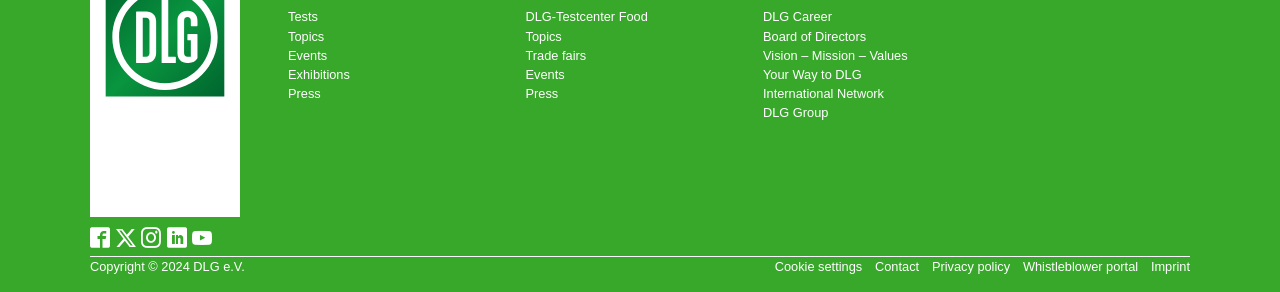Please locate the bounding box coordinates for the element that should be clicked to achieve the following instruction: "Click on Tests". Ensure the coordinates are given as four float numbers between 0 and 1, i.e., [left, top, right, bottom].

[0.225, 0.025, 0.373, 0.091]